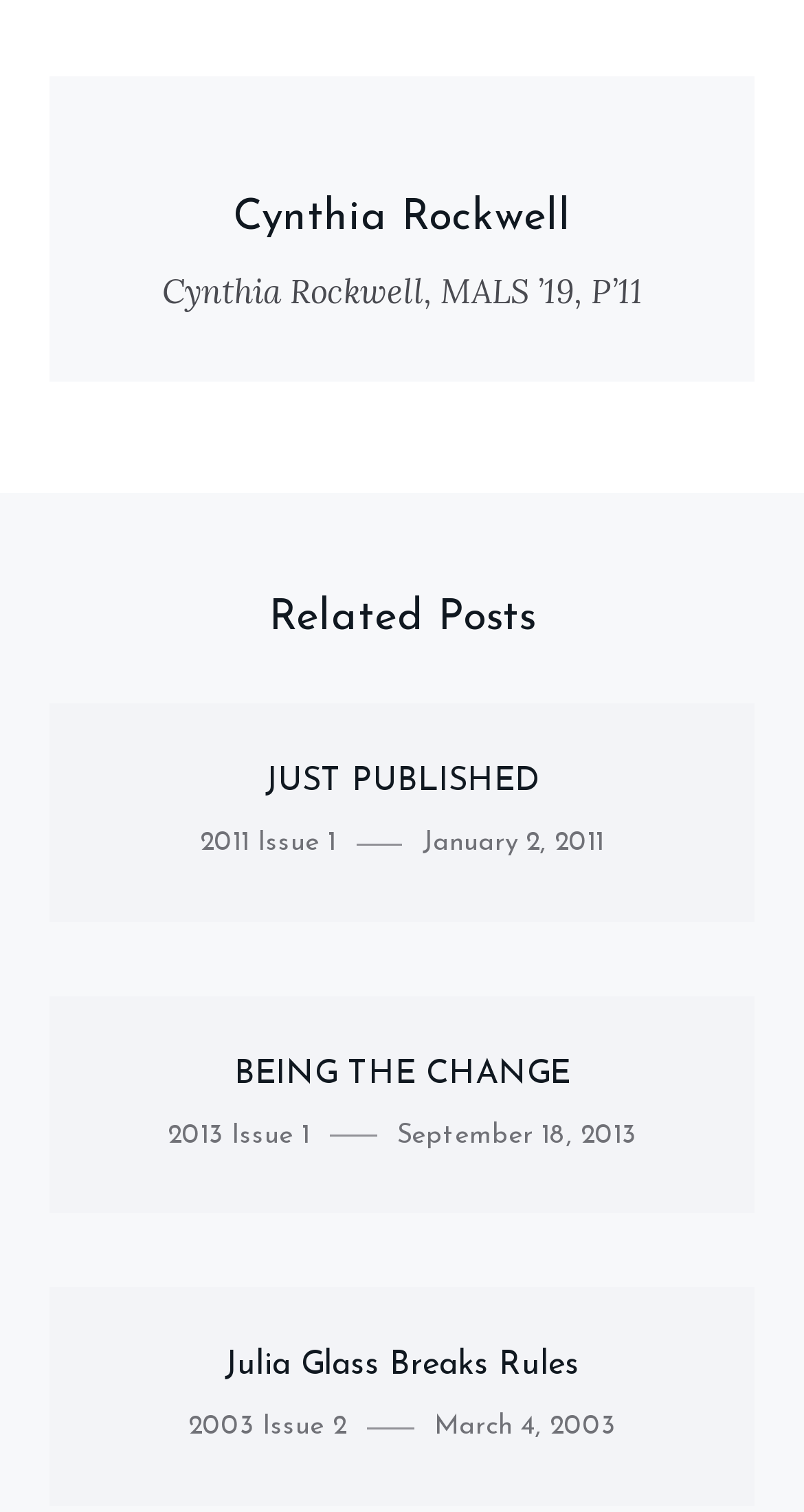When was the second article posted?
Please use the visual content to give a single word or phrase answer.

September 18, 2013